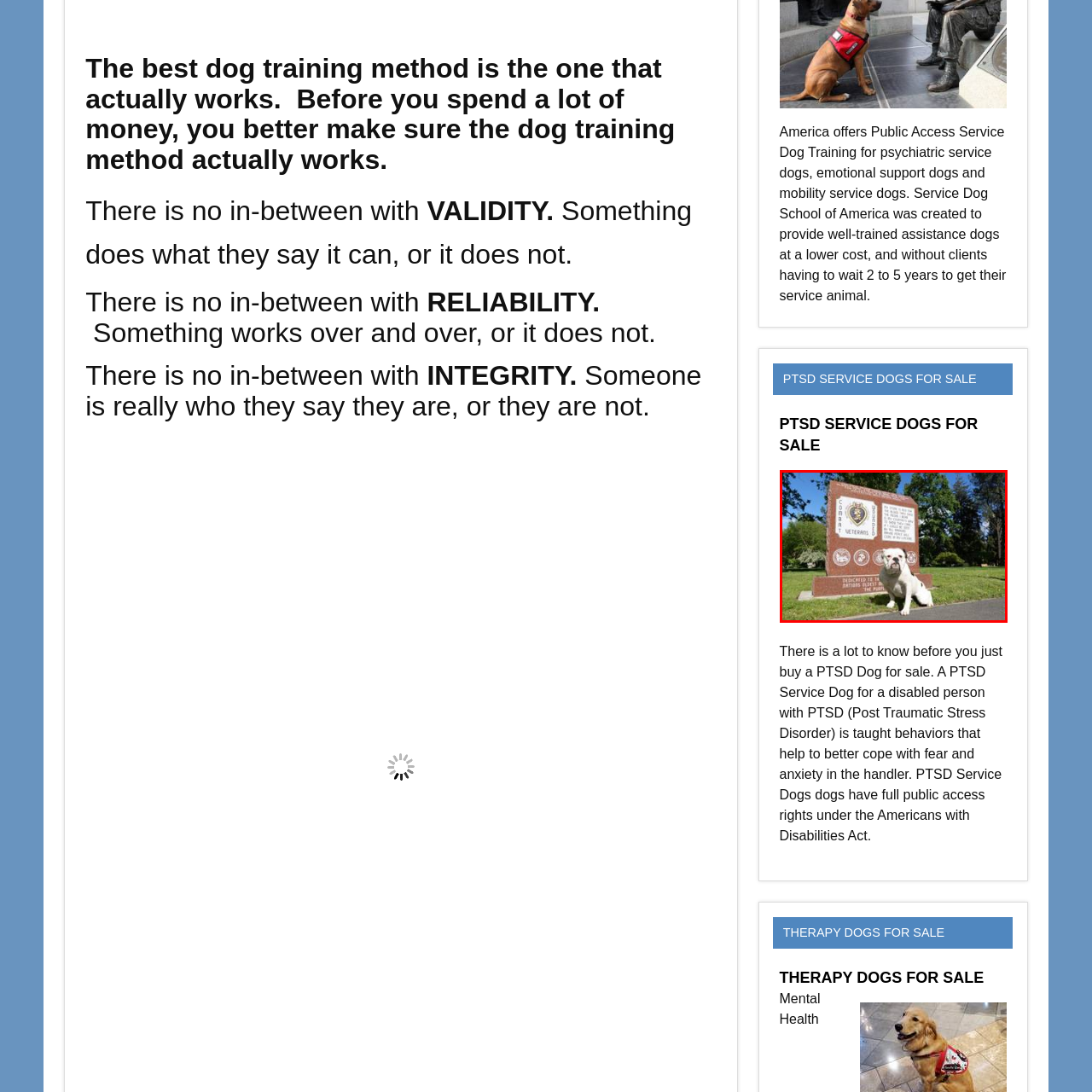Thoroughly describe the contents of the image enclosed in the red rectangle.

The image features a serene outdoor scene showcasing a white bulldog sitting in front of a monument dedicated to combat veterans. The monument is made of reddish-brown stone, prominently displaying symbols representing various military branches and a heartfelt inscription that honors veterans for their bravery and service. Lush green trees and a well-maintained lawn provide a peaceful backdrop, emphasizing the importance of reflection and respect for those who have served. The presence of the bulldog adds a gentle, companionable touch, suggesting themes of loyalty and support, particularly in the context of service dogs that assist veterans and individuals coping with PTSD.